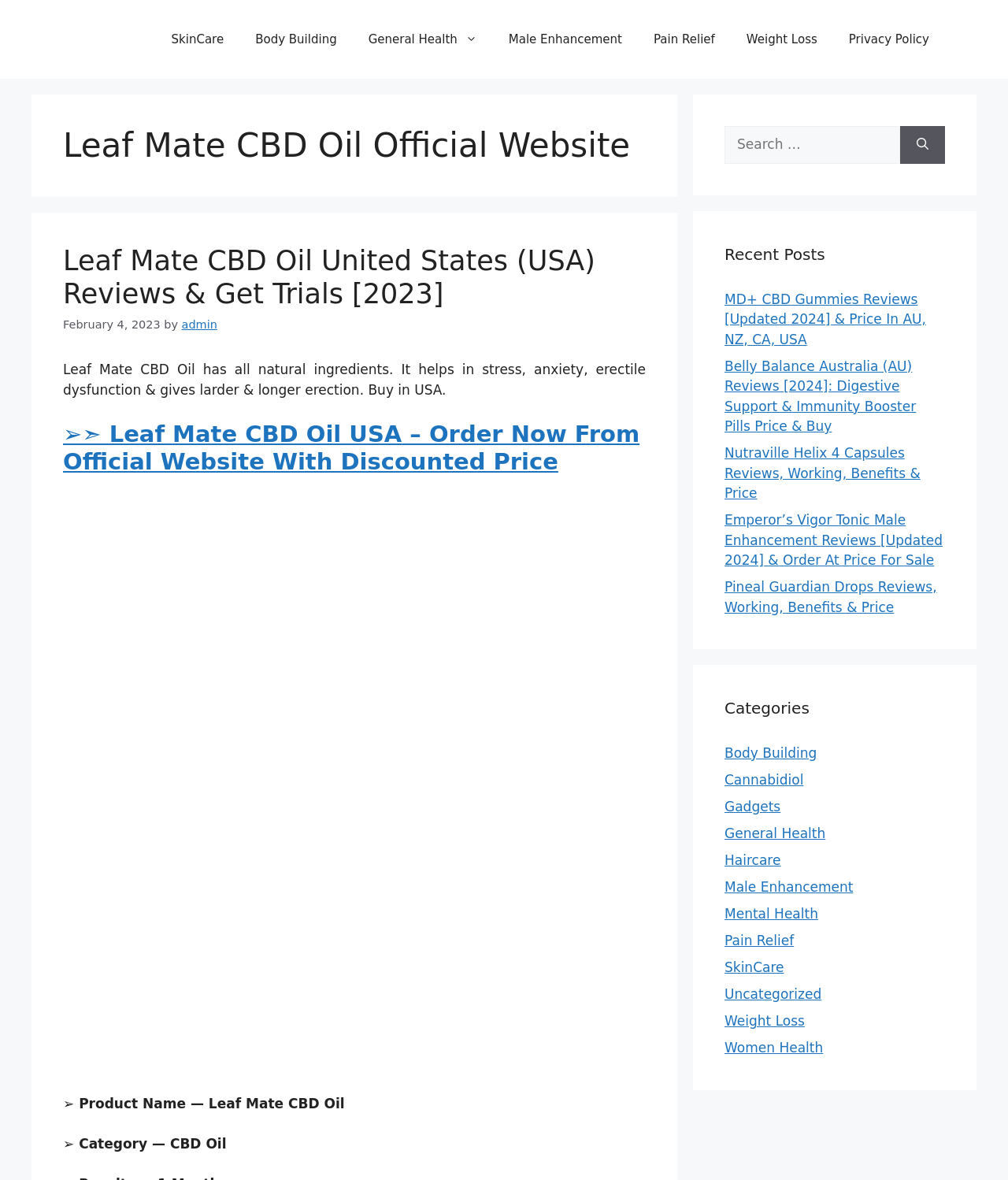Locate and extract the text of the main heading on the webpage.

Leaf Mate CBD Oil Official Website